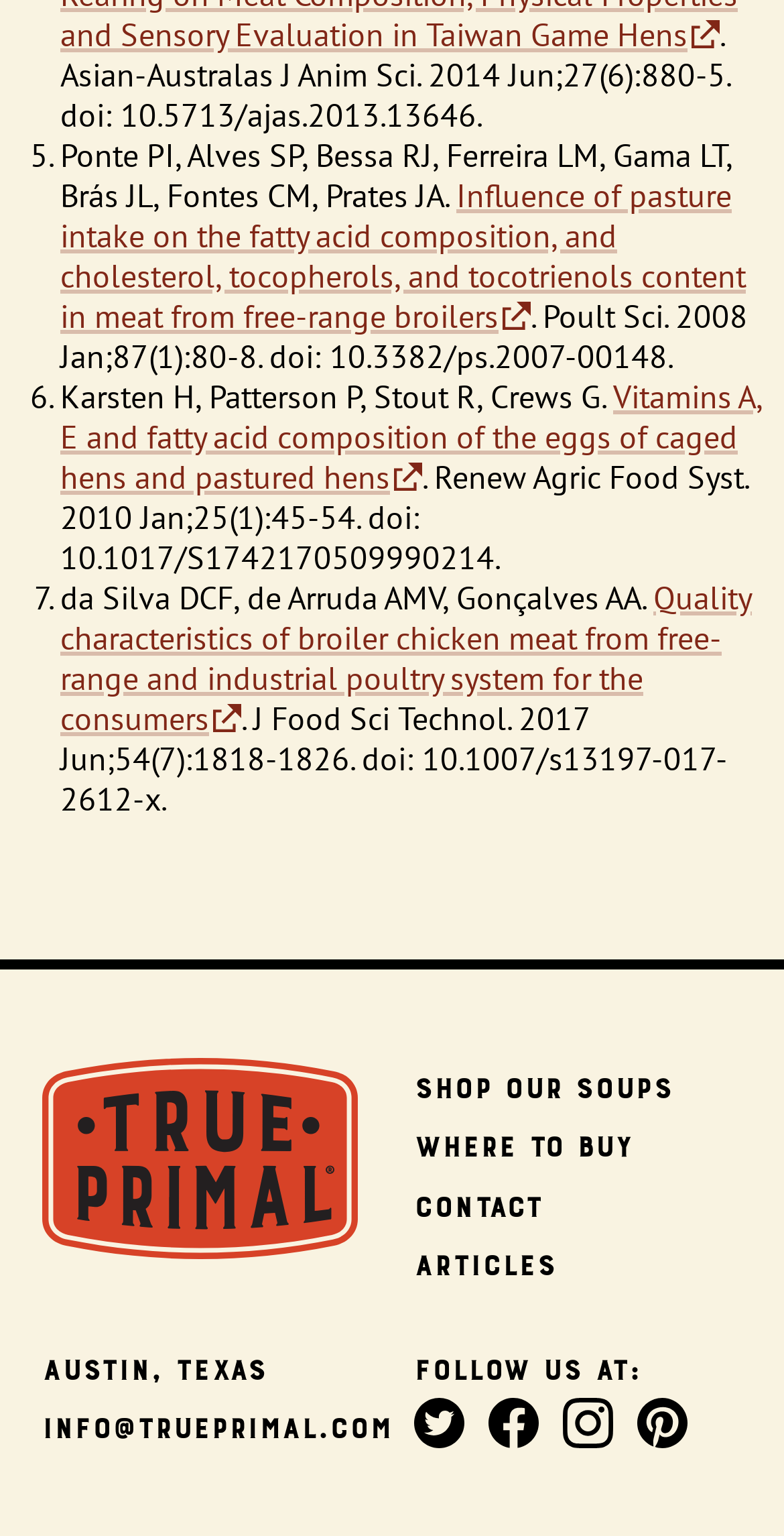Pinpoint the bounding box coordinates of the clickable area needed to execute the instruction: "Visit the True Primal website". The coordinates should be specified as four float numbers between 0 and 1, i.e., [left, top, right, bottom].

[0.054, 0.689, 0.457, 0.843]